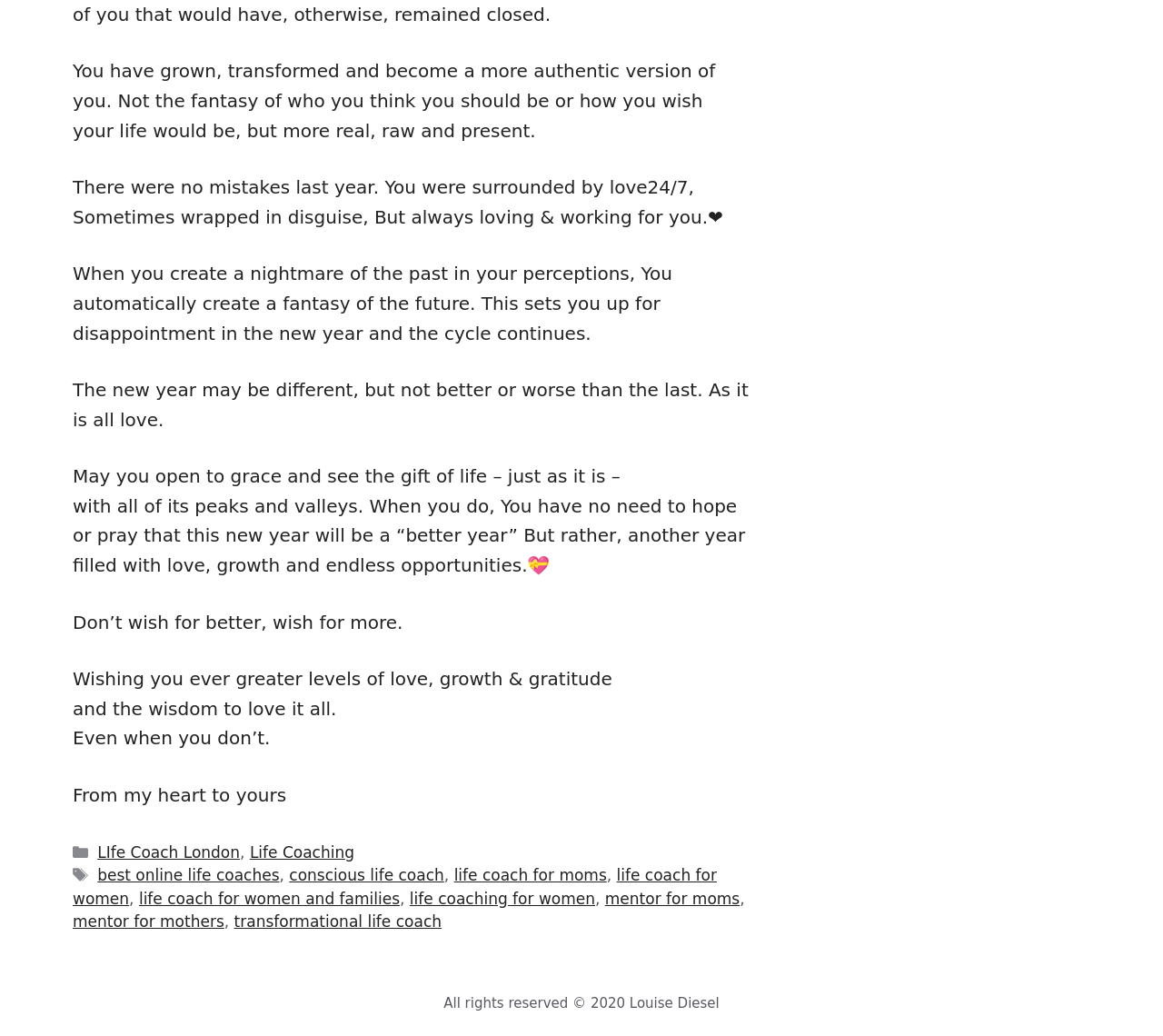Determine the bounding box coordinates of the section I need to click to execute the following instruction: "Click on 'transformational life coach'". Provide the coordinates as four float numbers between 0 and 1, i.e., [left, top, right, bottom].

[0.201, 0.881, 0.38, 0.898]